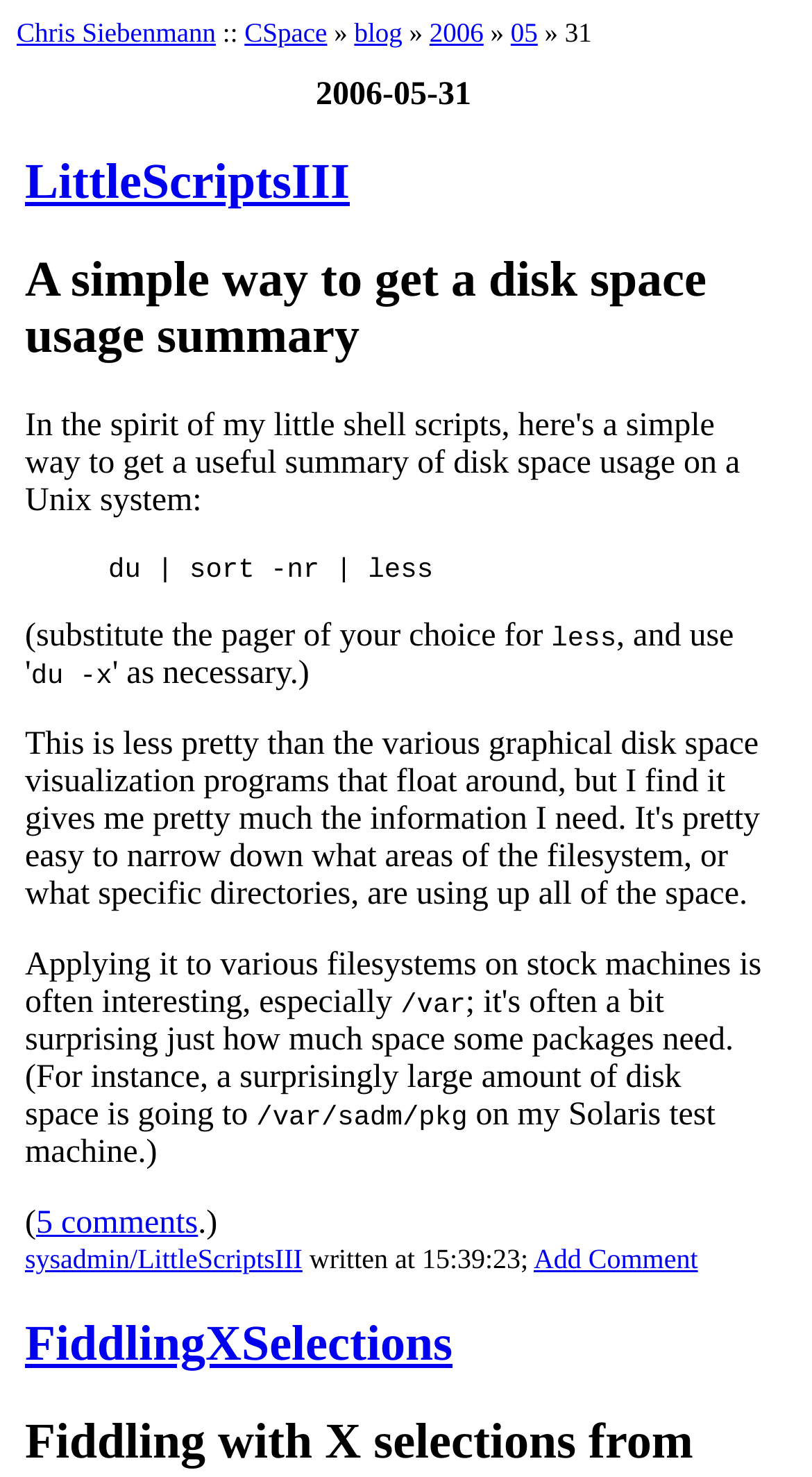Locate the bounding box coordinates of the area that needs to be clicked to fulfill the following instruction: "view blog posts in 2006". The coordinates should be in the format of four float numbers between 0 and 1, namely [left, top, right, bottom].

[0.529, 0.011, 0.596, 0.032]